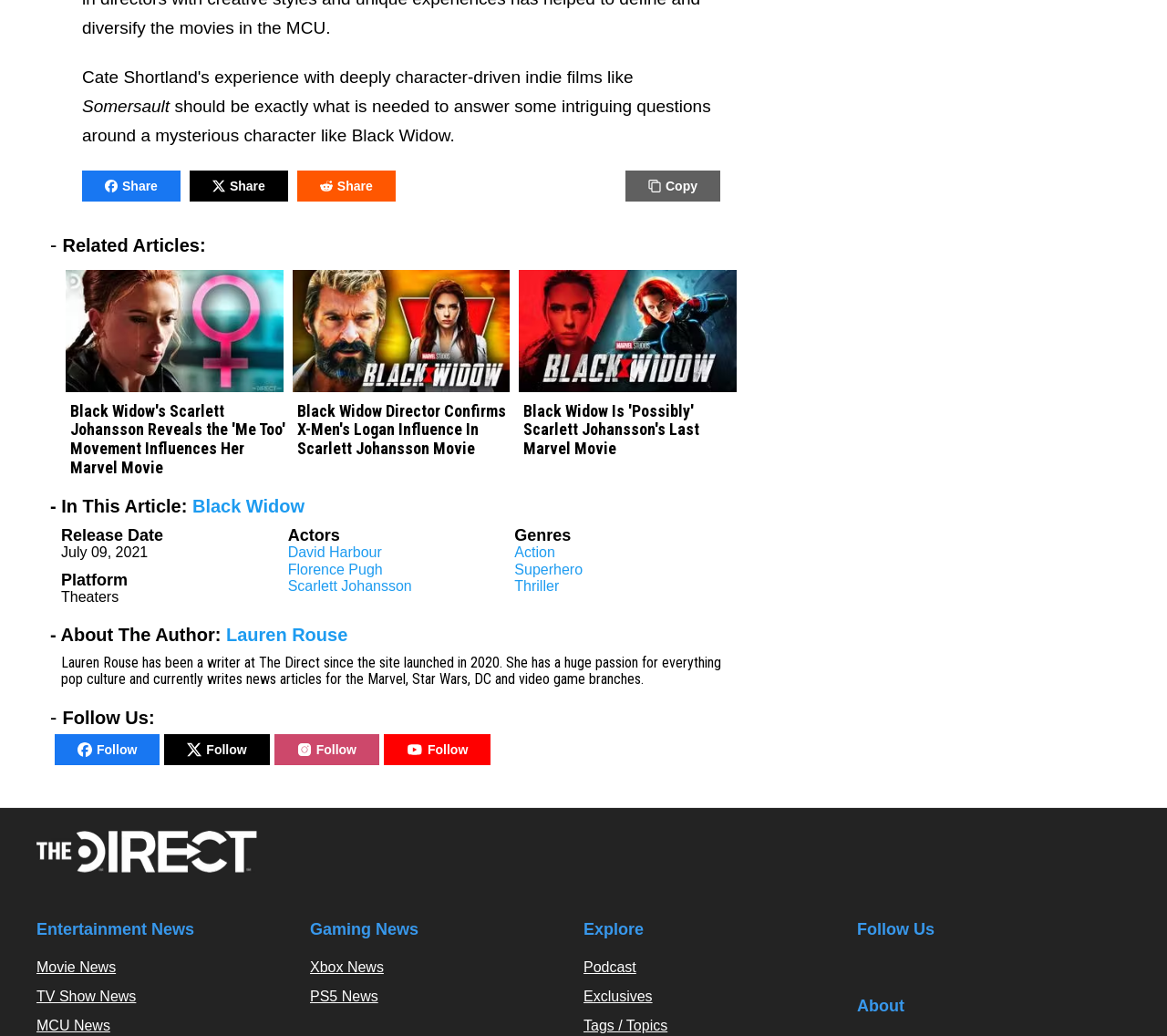What is the release date of the Black Widow movie?
From the image, respond with a single word or phrase.

July 09, 2021